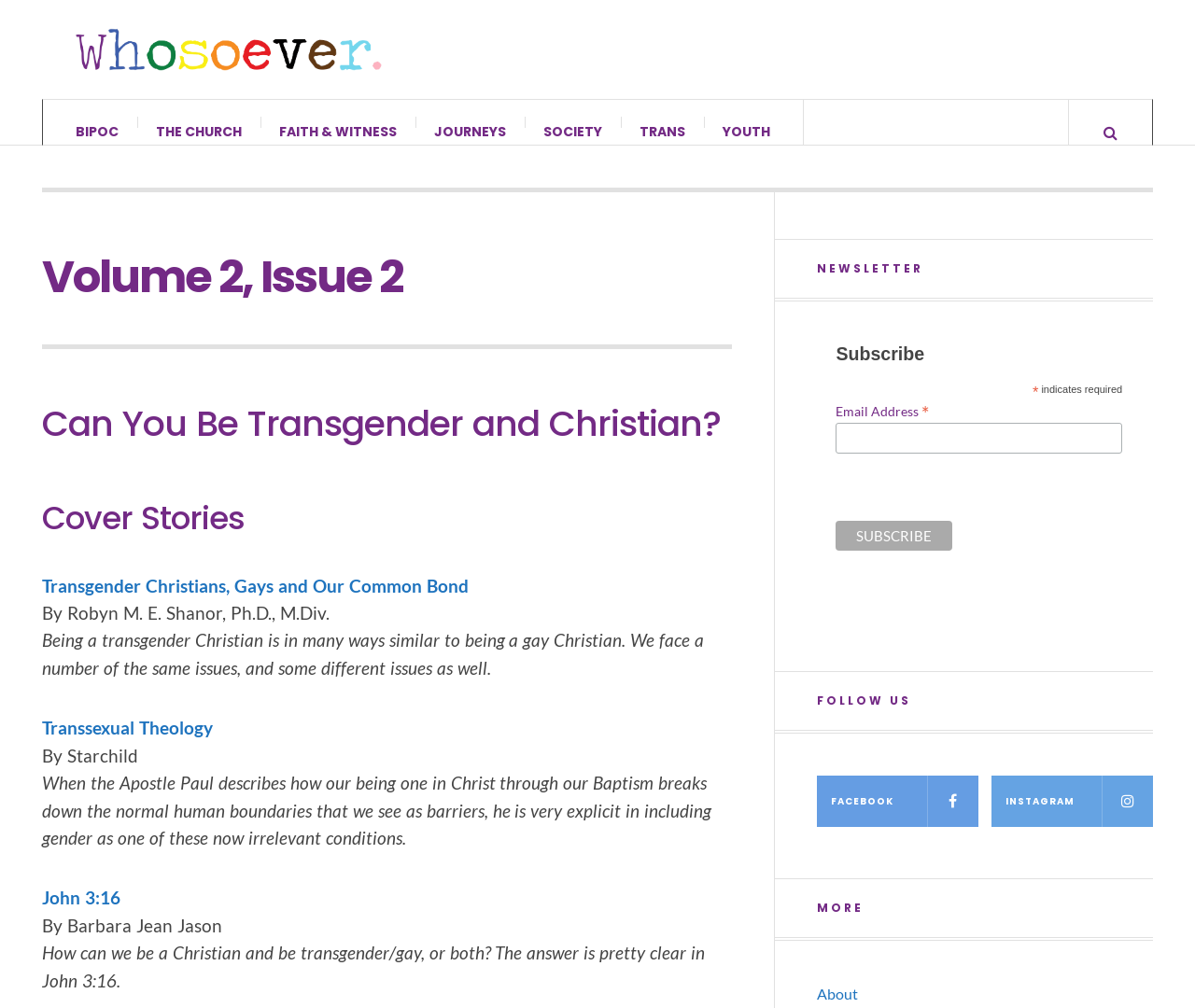Give a one-word or short phrase answer to the question: 
What is the name of the website?

Whosoever